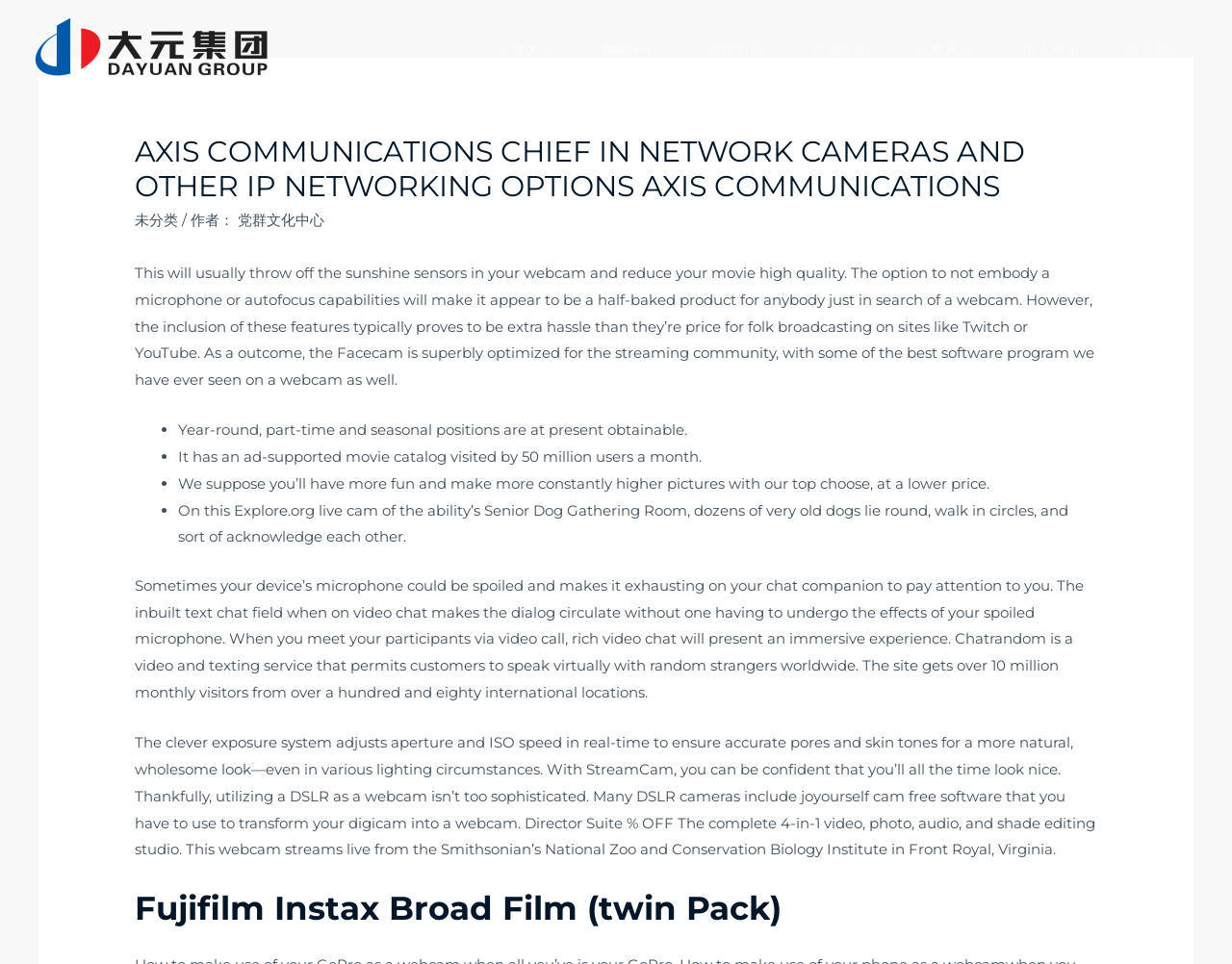Identify the bounding box coordinates for the UI element that matches this description: "joyourself cam".

[0.65, 0.816, 0.734, 0.835]